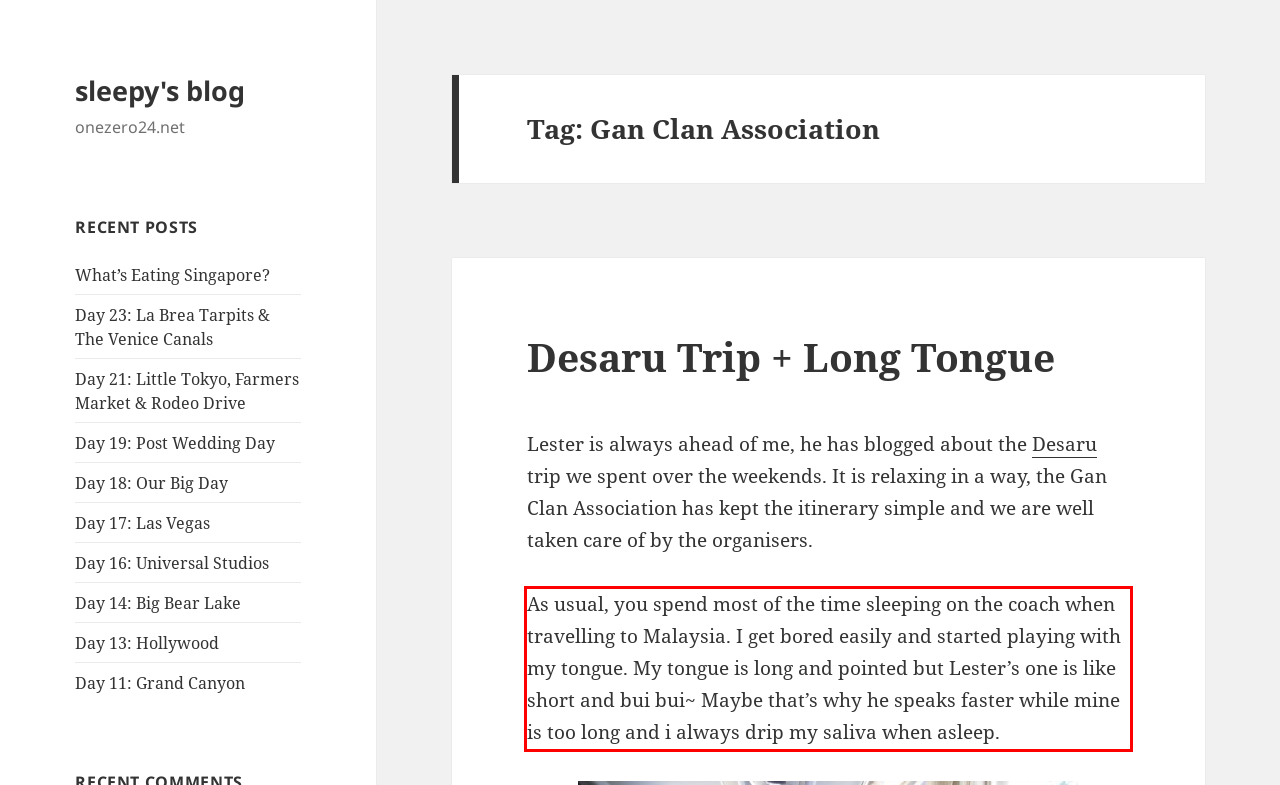Look at the screenshot of the webpage, locate the red rectangle bounding box, and generate the text content that it contains.

As usual, you spend most of the time sleeping on the coach when travelling to Malaysia. I get bored easily and started playing with my tongue. My tongue is long and pointed but Lester’s one is like short and bui bui~ Maybe that’s why he speaks faster while mine is too long and i always drip my saliva when asleep.